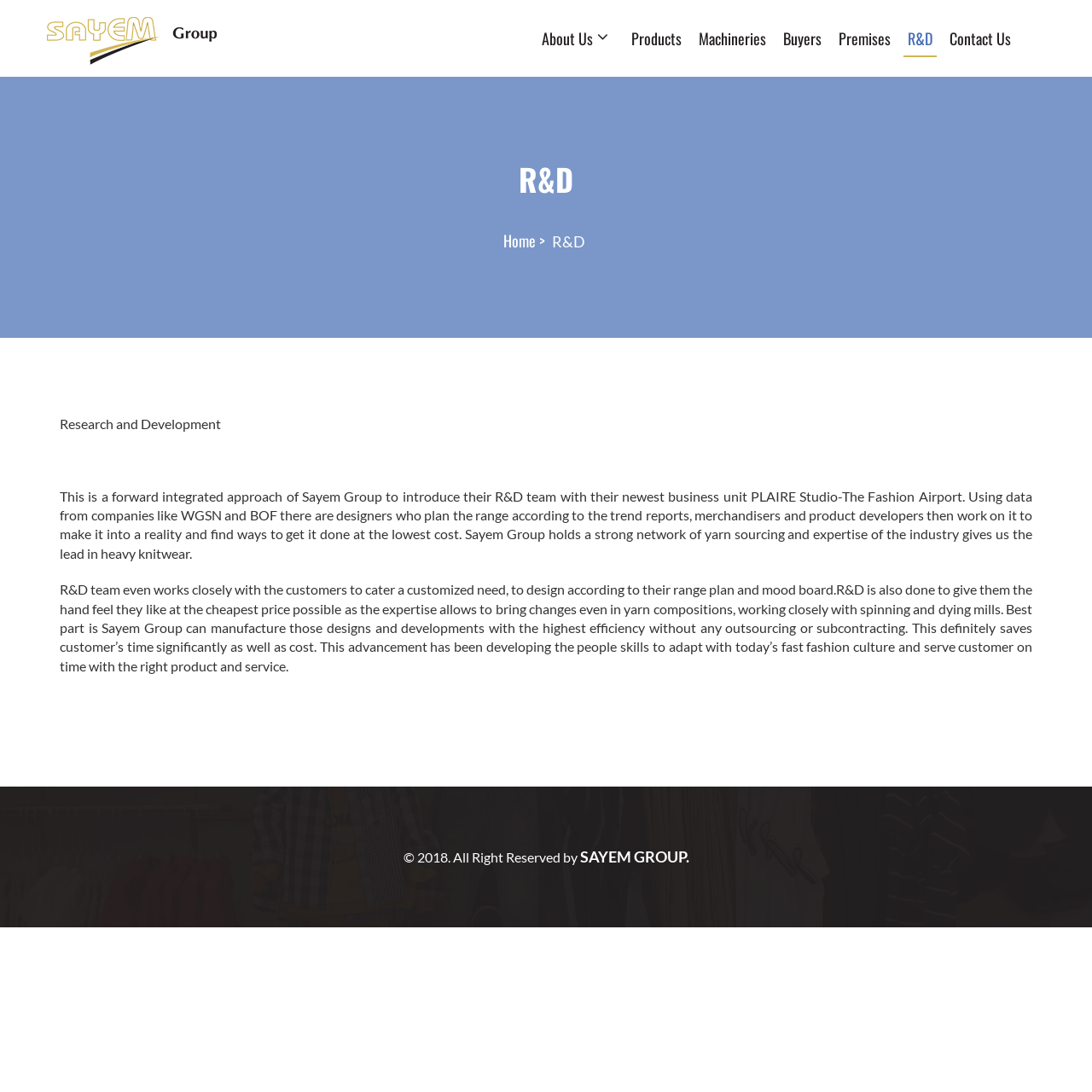What is the name of the company?
Refer to the image and answer the question using a single word or phrase.

Sayem Group